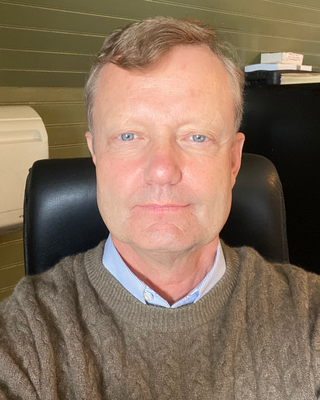What is the man in the image associated with?
Provide an in-depth and detailed explanation in response to the question.

The image is likely associated with Dr. Michael Vivian, whose work revolves around transformative practices in medicine, as highlighted in the article titled 'Breaking Barriers in Medicine: Dr. Michael Vivian’s Vision'.